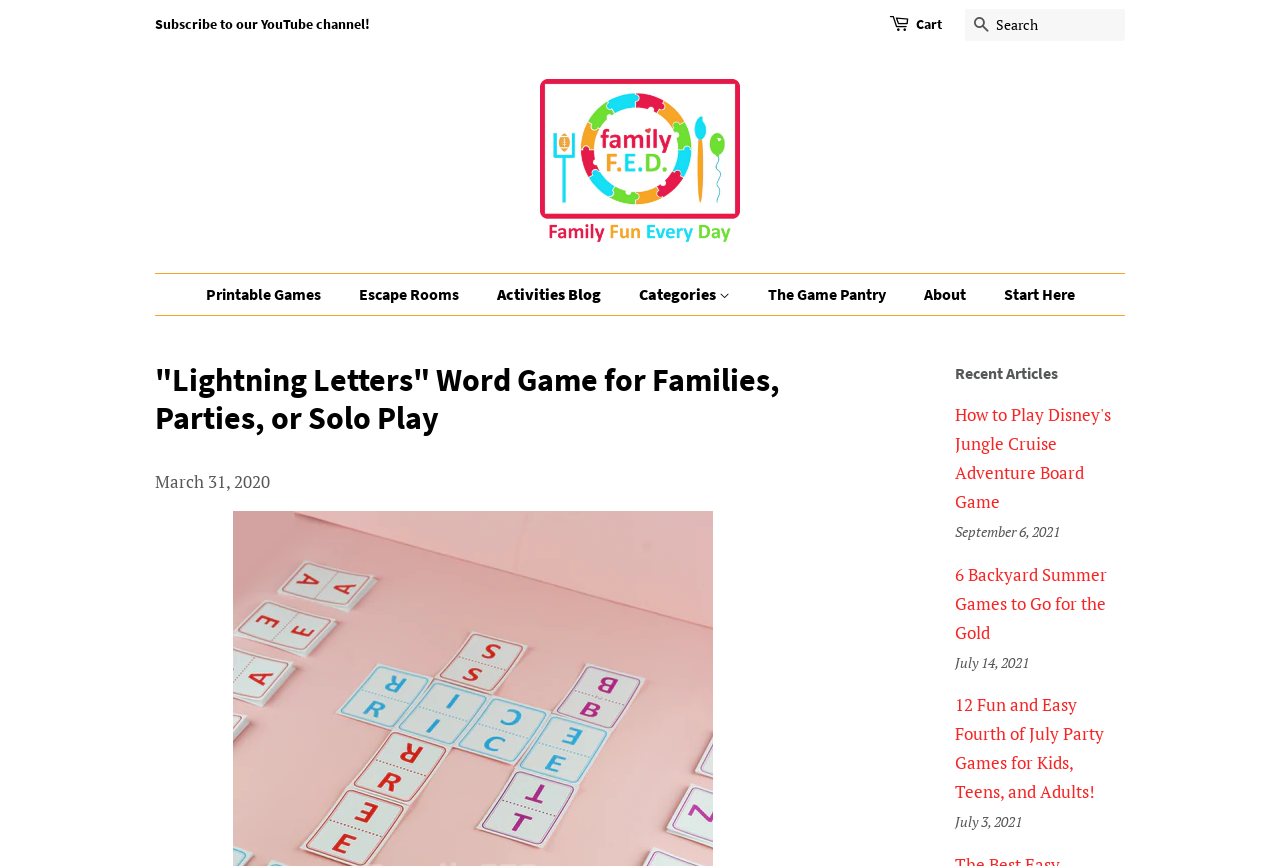Please examine the image and provide a detailed answer to the question: What type of content is available on the website?

I found the answer by looking at the various links and categories on the webpage, such as 'Printable Games', 'Escape Rooms', 'Activities Blog', and 'Recent Articles'. This suggests that the website offers a range of content related to games, activities, and articles.